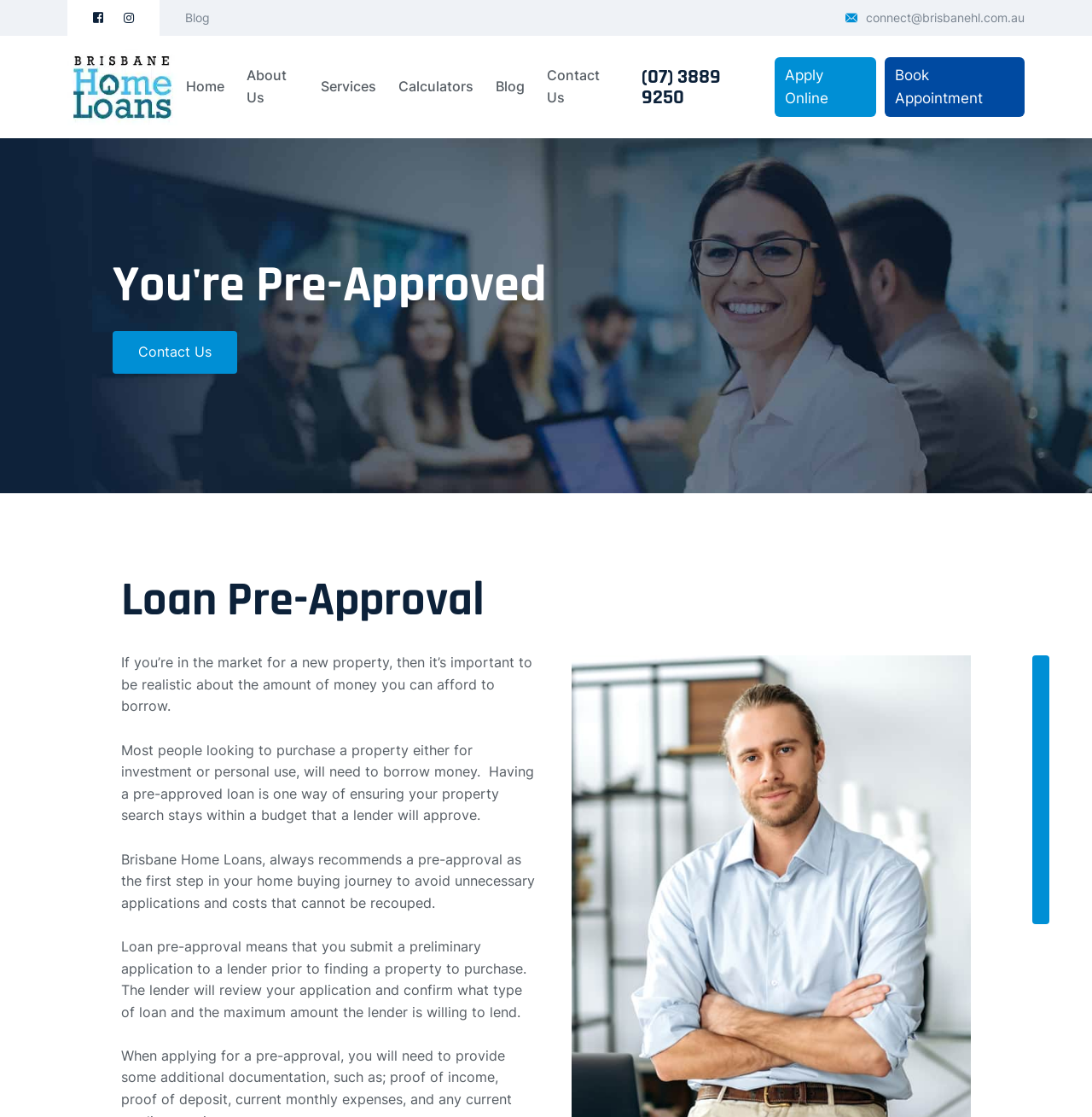Please determine the bounding box coordinates of the clickable area required to carry out the following instruction: "Click the 'Contact Us' link". The coordinates must be four float numbers between 0 and 1, represented as [left, top, right, bottom].

[0.103, 0.296, 0.217, 0.334]